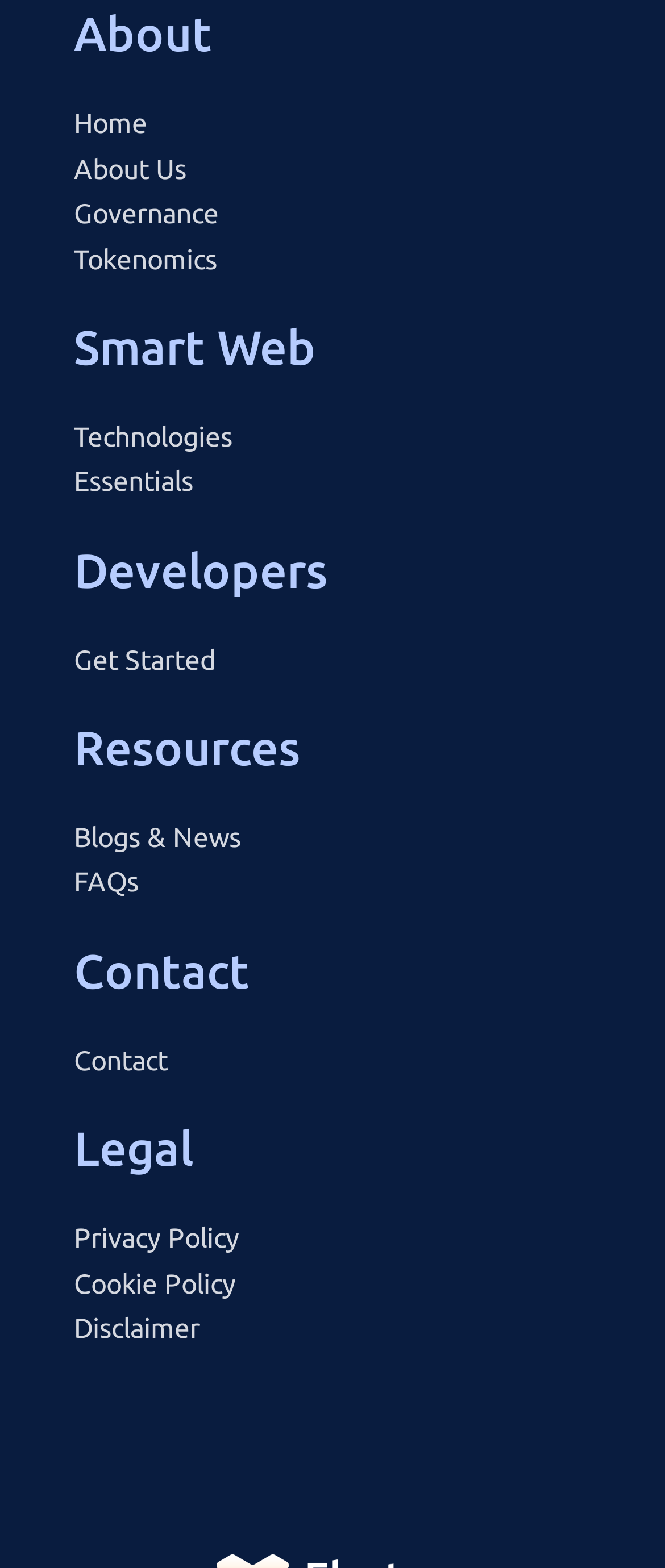Extract the bounding box of the UI element described as: "About Us".

[0.111, 0.093, 0.889, 0.122]